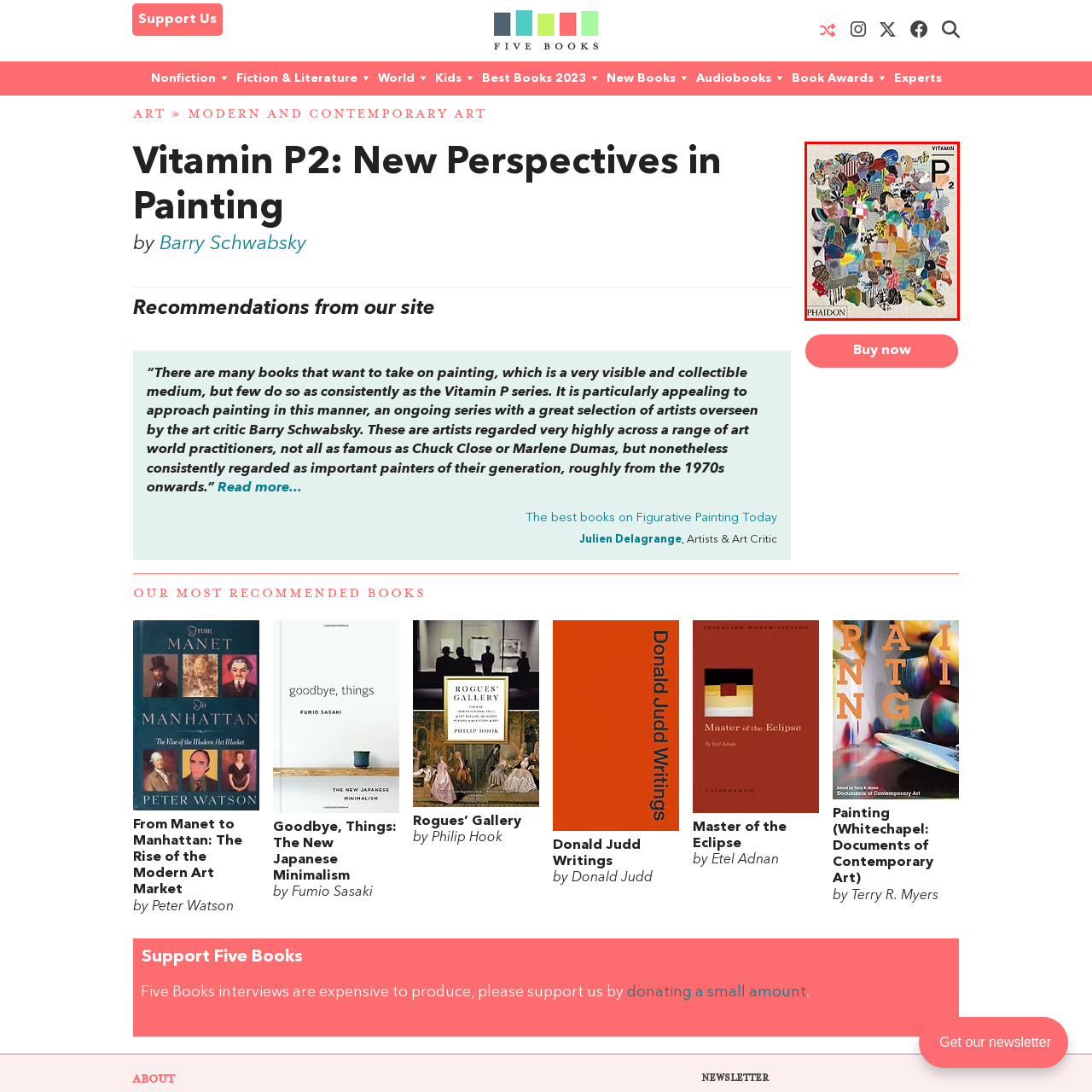Observe the content highlighted by the red box and supply a one-word or short phrase answer to the question: Who is the editor of the book?

Barry Schwabsky